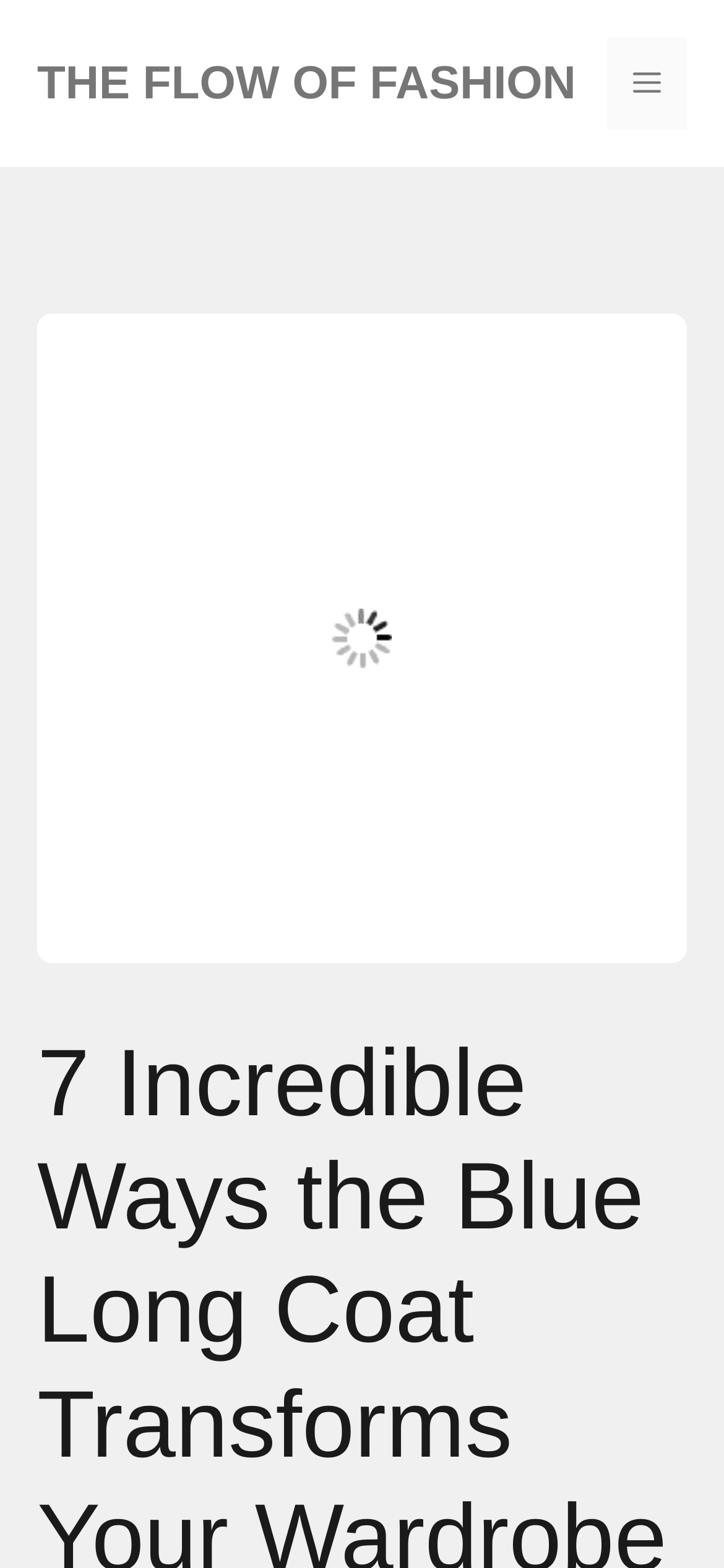Please identify the webpage's heading and generate its text content.

7 Incredible Ways the Blue Long Coat Transforms Your Wardrobe